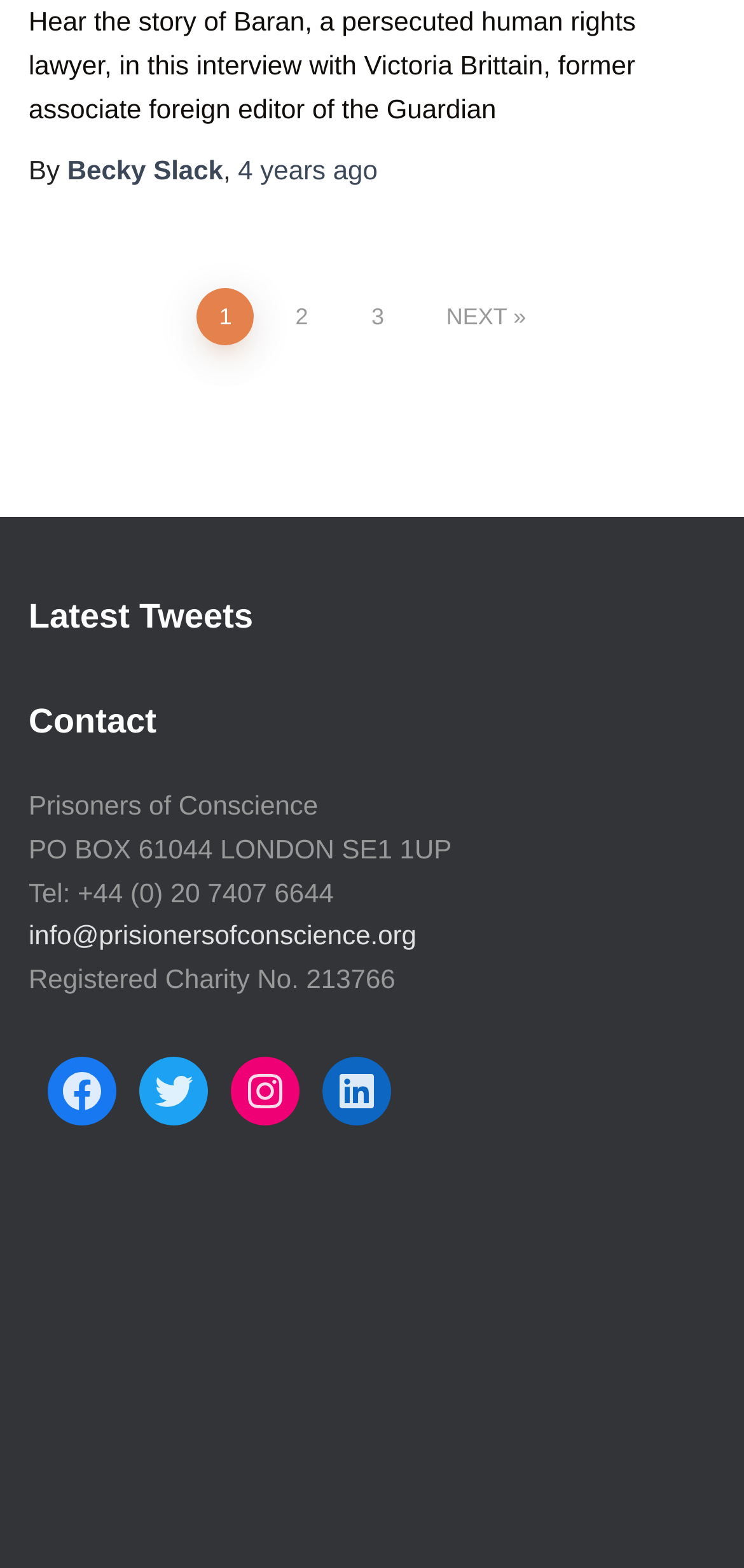Using the given element description, provide the bounding box coordinates (top-left x, top-left y, bottom-right x, bottom-right y) for the corresponding UI element in the screenshot: Instagram

[0.31, 0.675, 0.403, 0.718]